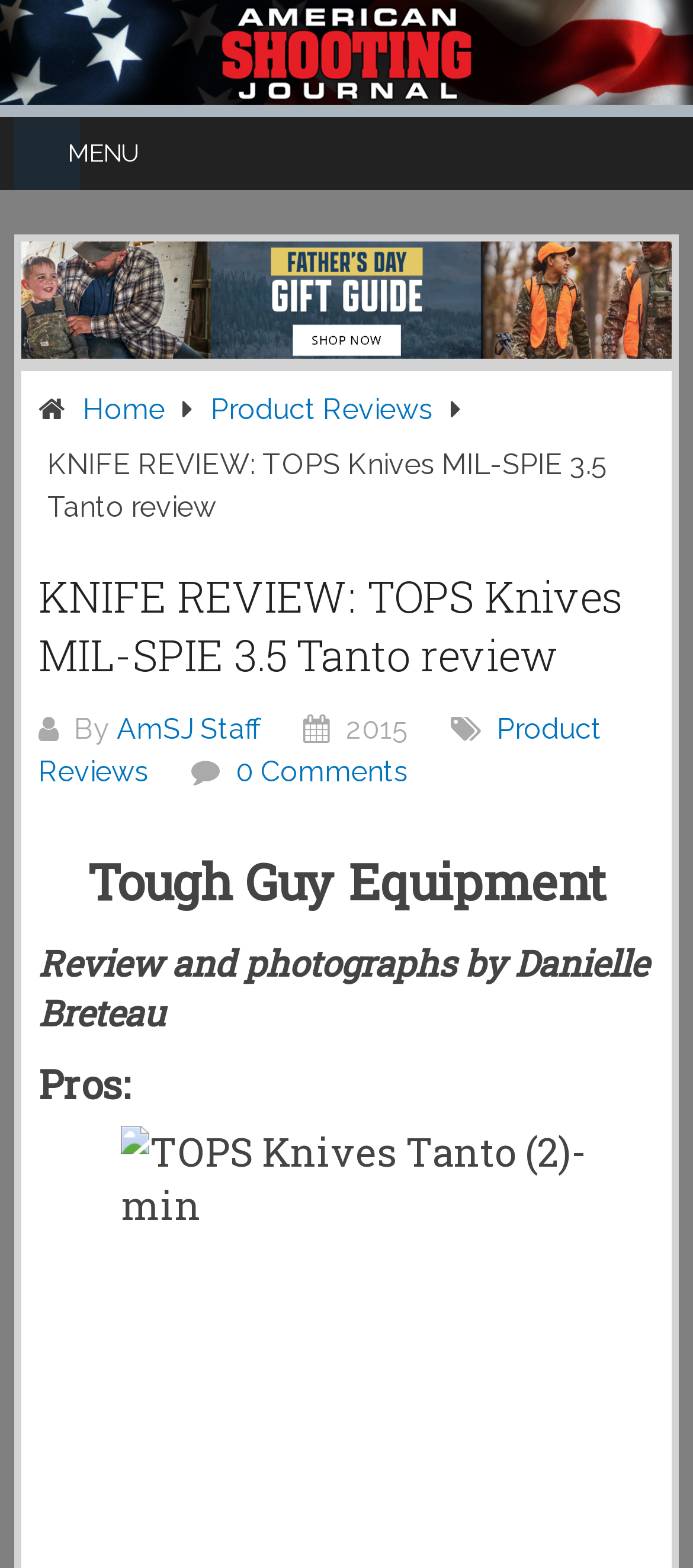Find the coordinates for the bounding box of the element with this description: "Menu".

[0.02, 0.075, 0.116, 0.121]